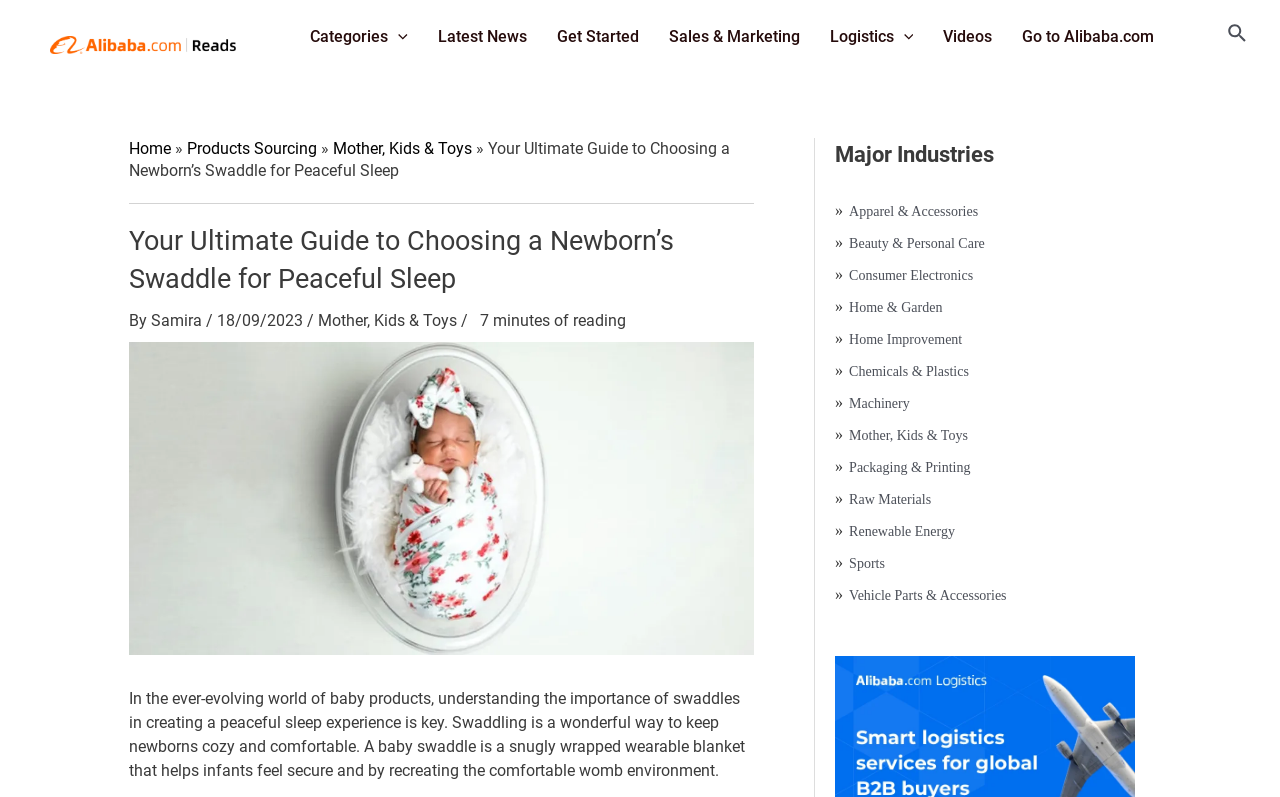Give a one-word or one-phrase response to the question: 
What is the image in the article about?

A newborn baby wrapped in a floral-printed swaddle